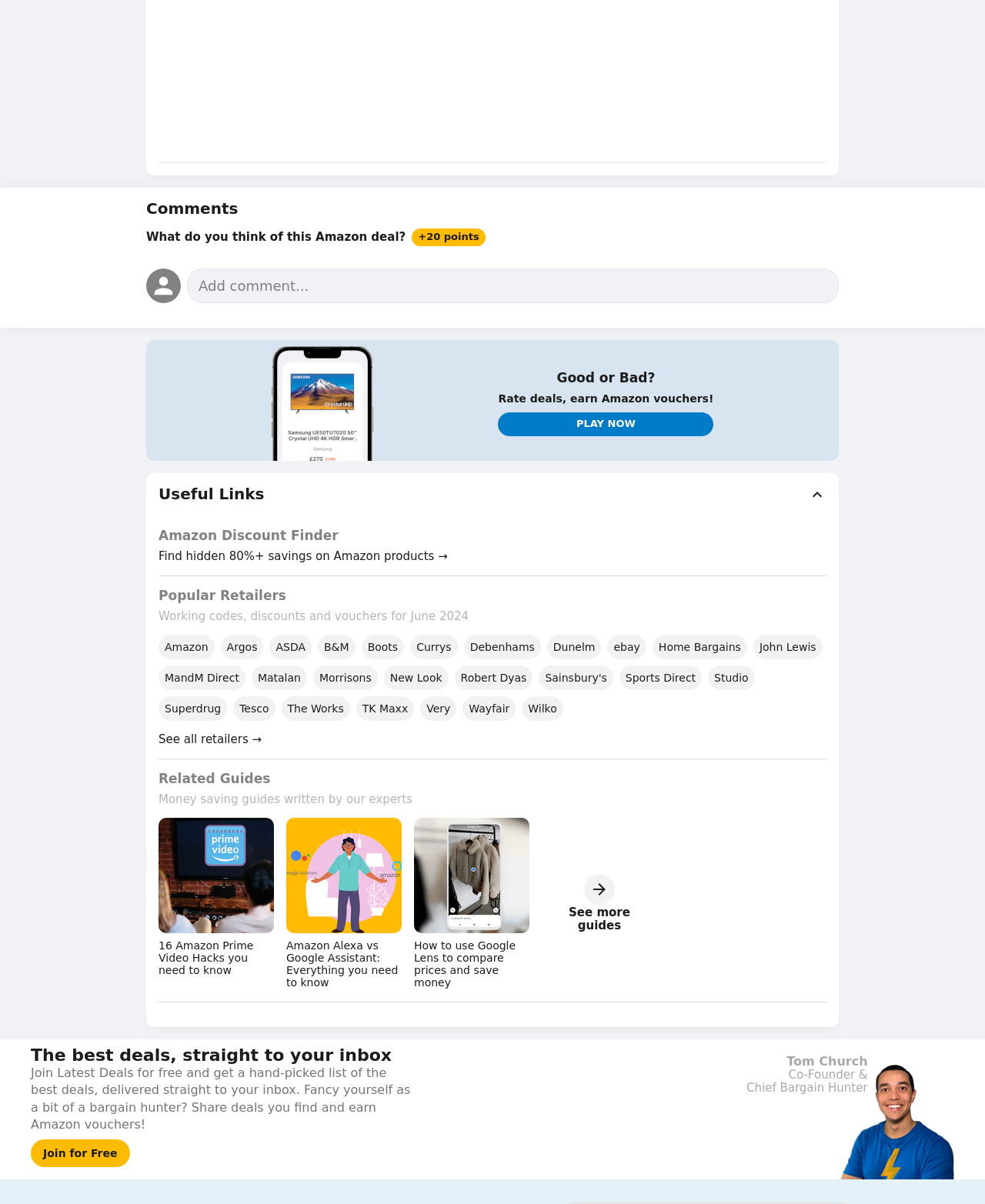From the details in the image, provide a thorough response to the question: What is the benefit of joining Latest Deals?

By joining Latest Deals, users can receive a hand-picked list of the best deals, delivered straight to their inbox, and also have the opportunity to share deals they find and earn Amazon vouchers.